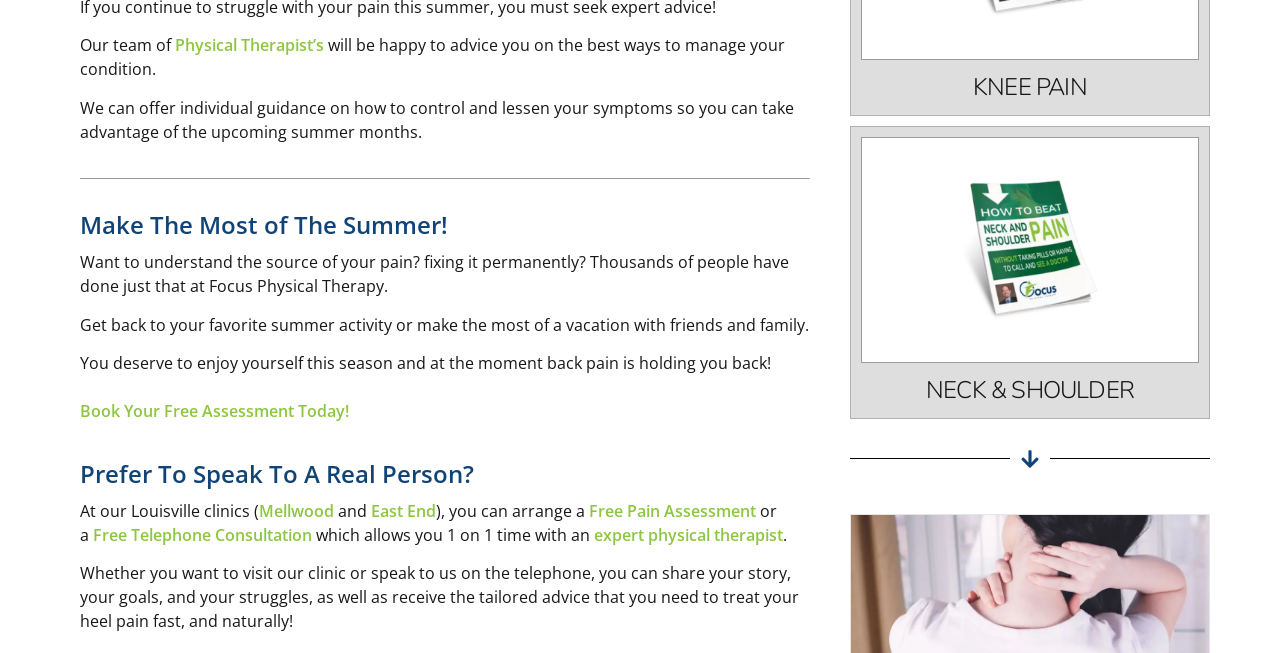Bounding box coordinates are specified in the format (top-left x, top-left y, bottom-right x, bottom-right y). All values are floating point numbers bounded between 0 and 1. Please provide the bounding box coordinate of the region this sentence describes: Free Telephone Consultation

[0.073, 0.802, 0.244, 0.836]